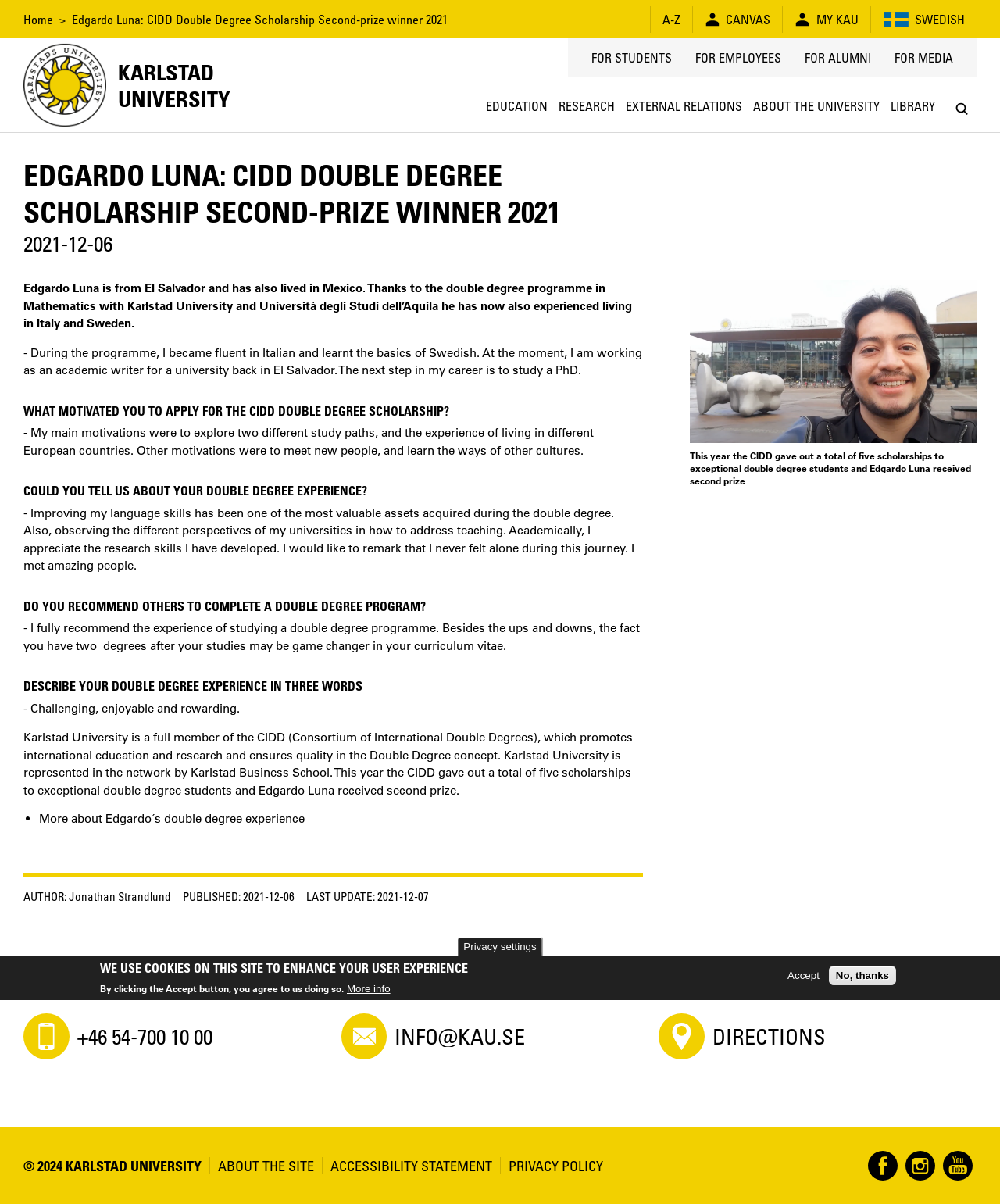Please indicate the bounding box coordinates for the clickable area to complete the following task: "Read more about Edgardo's double degree experience". The coordinates should be specified as four float numbers between 0 and 1, i.e., [left, top, right, bottom].

[0.039, 0.674, 0.305, 0.686]